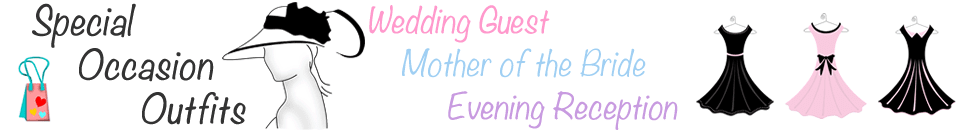Offer a detailed narrative of what is shown in the image.

The image showcases a vibrant and playful header for a fashion webpage dedicated to special occasion outfits. It features a whimsical illustration of a stylish hat, symbolizing sophistication, alongside a graphic of a shopping bag adorned with a heart, hinting at the joy of shopping for fashionable attire. The text prominently displays phrases like "Special Occasion Outfits," "Wedding Guest," "Mother of the Bride," and "Evening Reception," all crafted in a mix of bold and elegant fonts, capturing the essence of various social events. The background illustrates a series of dress silhouettes in contrasting colors—black and pink—emphasizing a selection of elegant dresses suitable for different occasions. This visually engaging artwork sets the tone for a delightful shopping experience for those seeking chic outfits for memorable events.